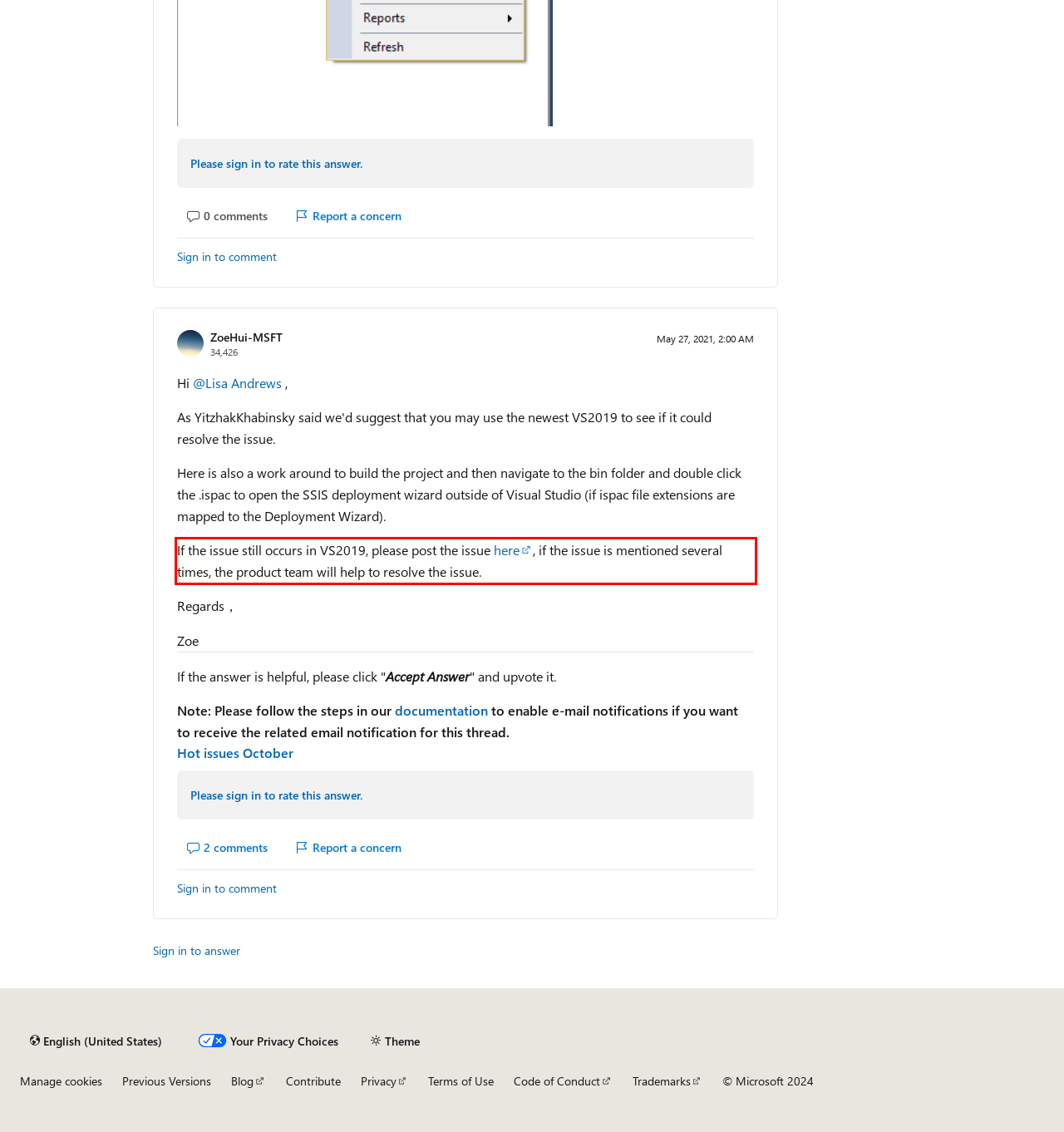Please perform OCR on the text content within the red bounding box that is highlighted in the provided webpage screenshot.

If the issue still occurs in VS2019, please post the issue here, if the issue is mentioned several times, the product team will help to resolve the issue.